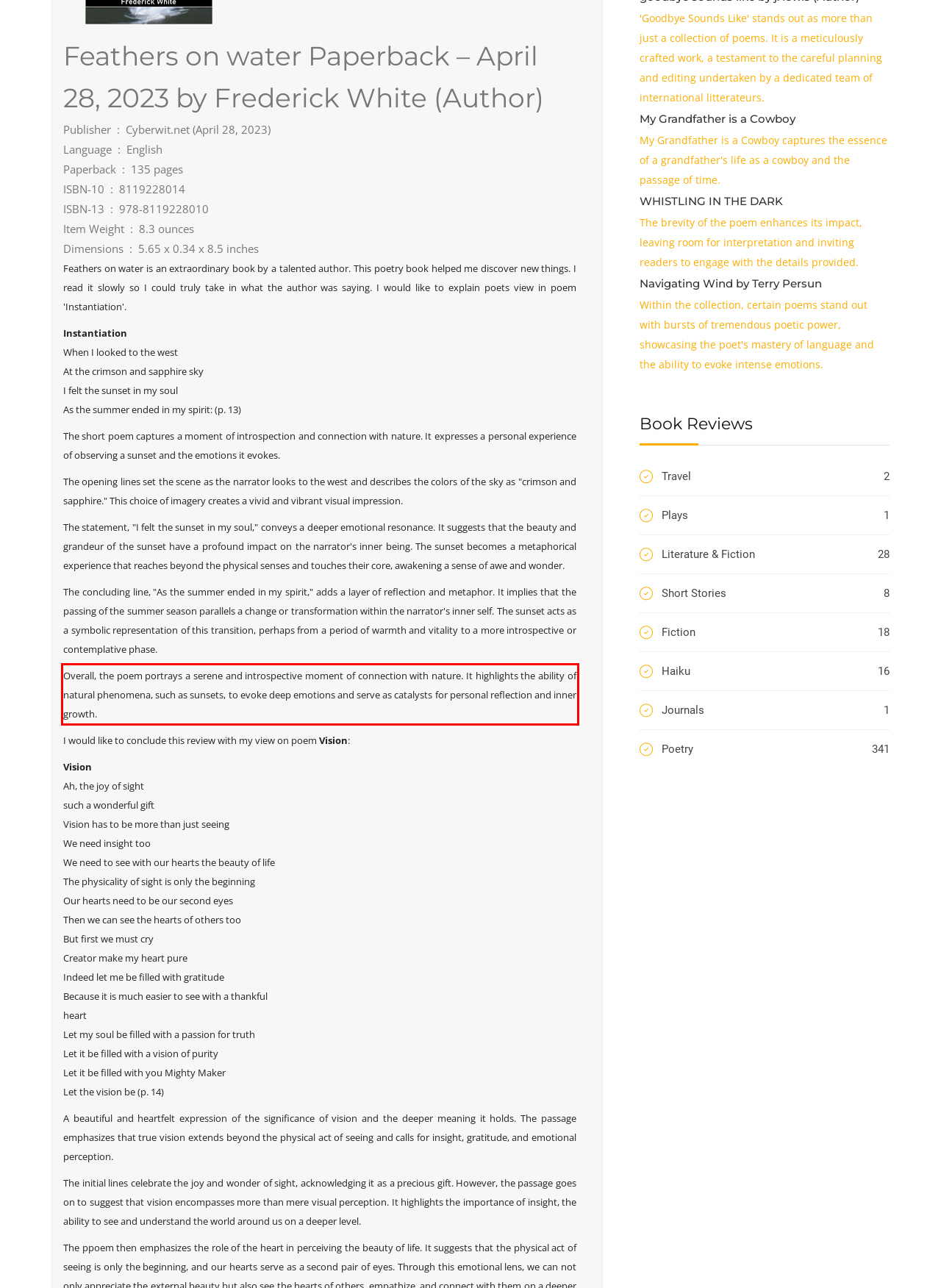You are provided with a webpage screenshot that includes a red rectangle bounding box. Extract the text content from within the bounding box using OCR.

Overall, the poem portrays a serene and introspective moment of connection with nature. It highlights the ability of natural phenomena, such as sunsets, to evoke deep emotions and serve as catalysts for personal reflection and inner growth.